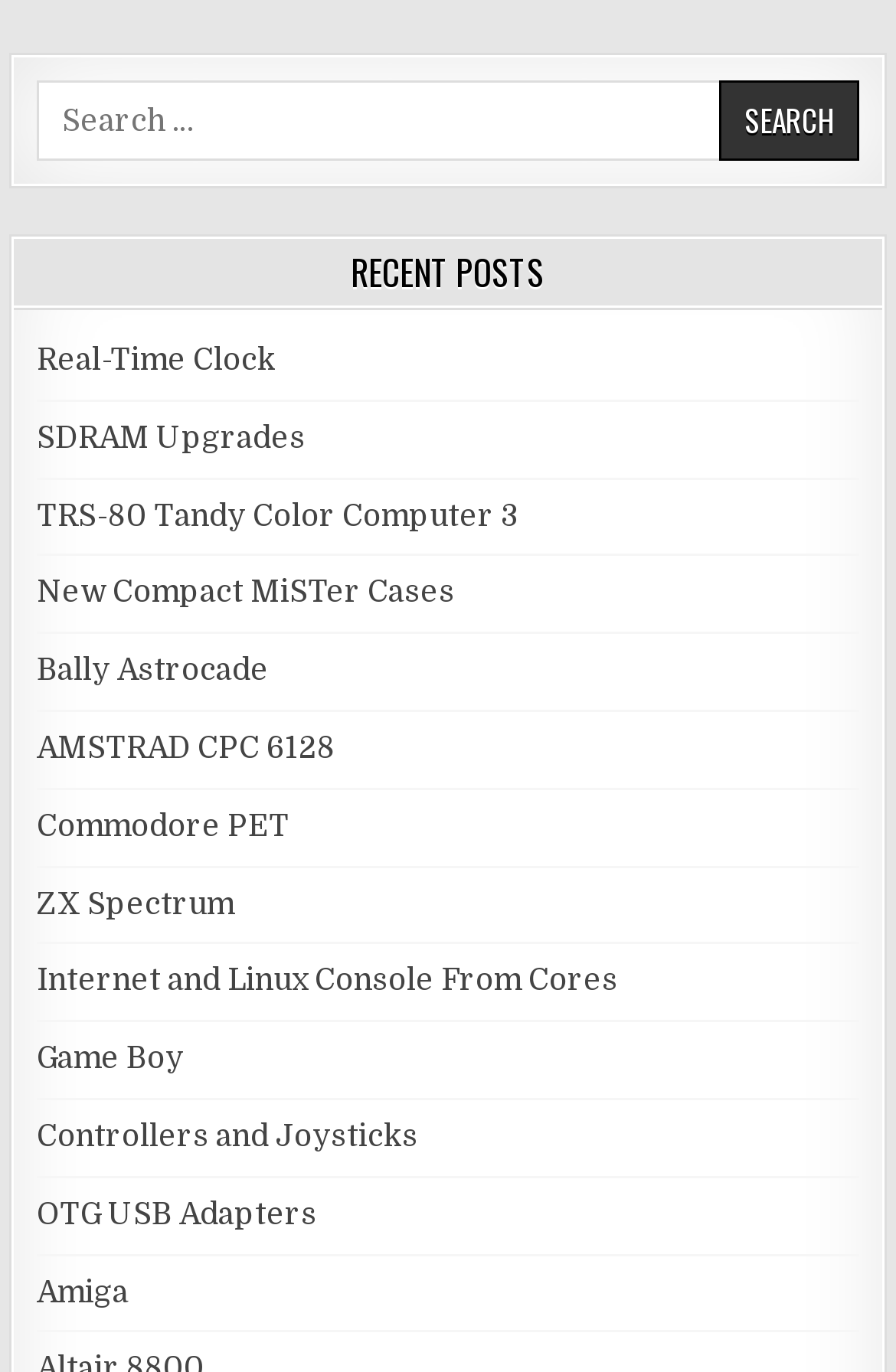Please identify the bounding box coordinates of the area I need to click to accomplish the following instruction: "Enter search query".

[0.041, 0.059, 0.959, 0.117]